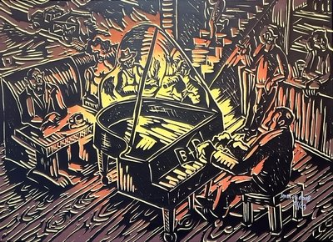Use a single word or phrase to answer the question:
How much does the artwork cost?

$3,146